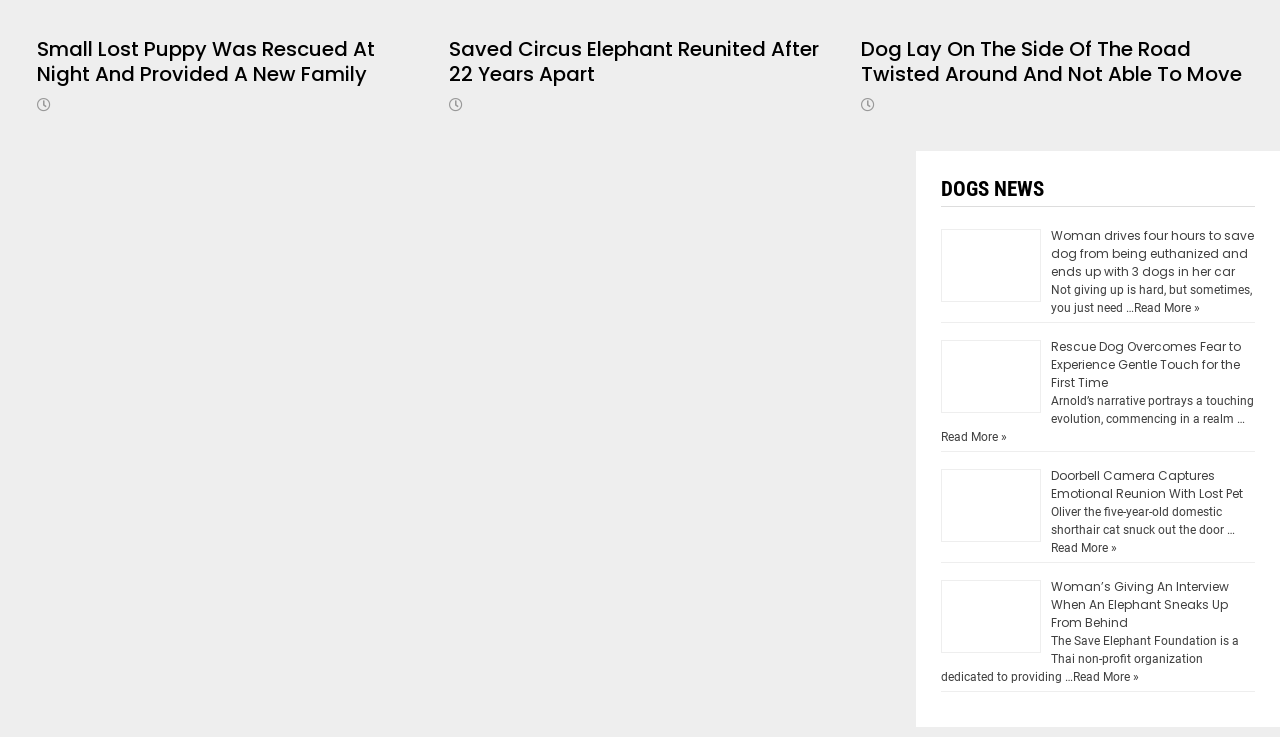Specify the bounding box coordinates for the region that must be clicked to perform the given instruction: "Learn more about the woman's interview with an elephant sneaking up from behind".

[0.838, 0.91, 0.89, 0.929]